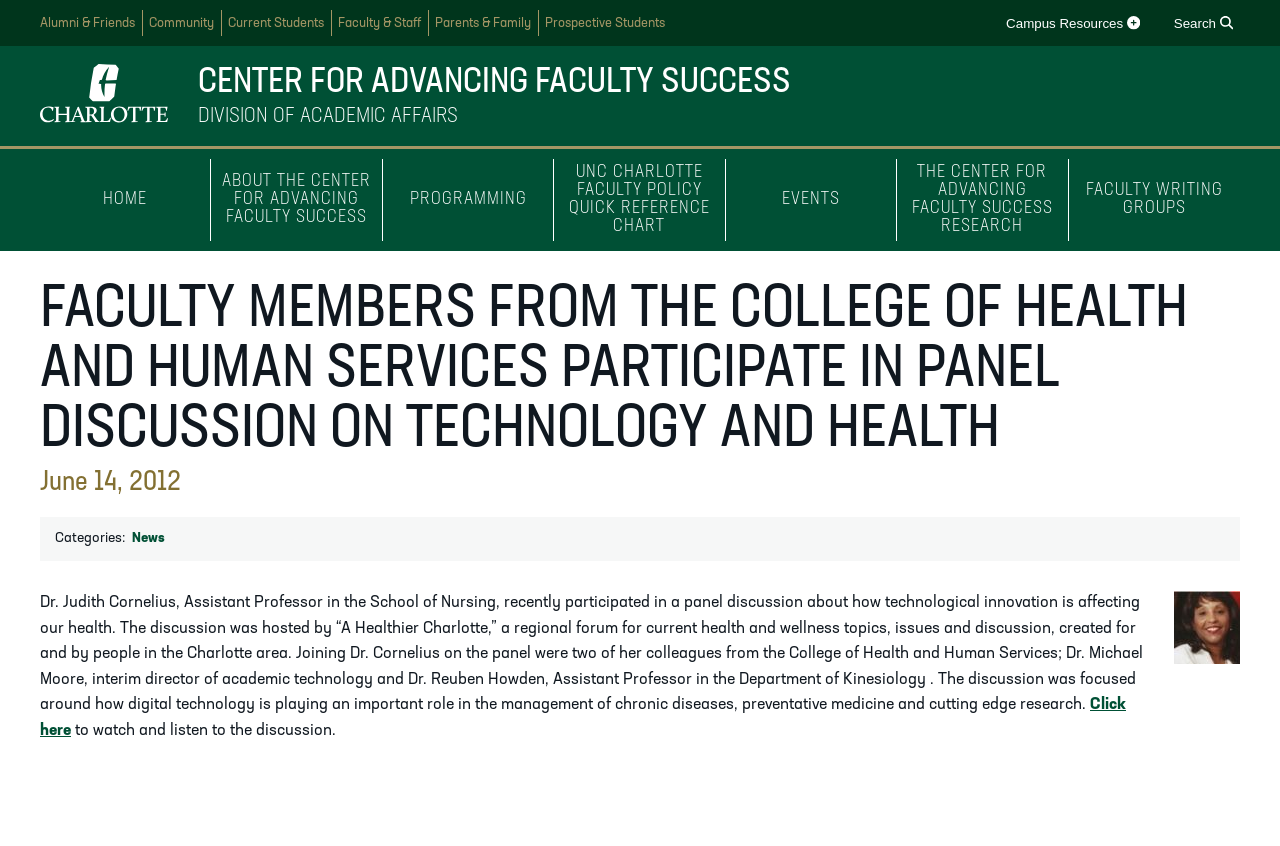Answer in one word or a short phrase: 
What is the name of the professor who participated in the panel discussion?

Dr. Judith Cornelius